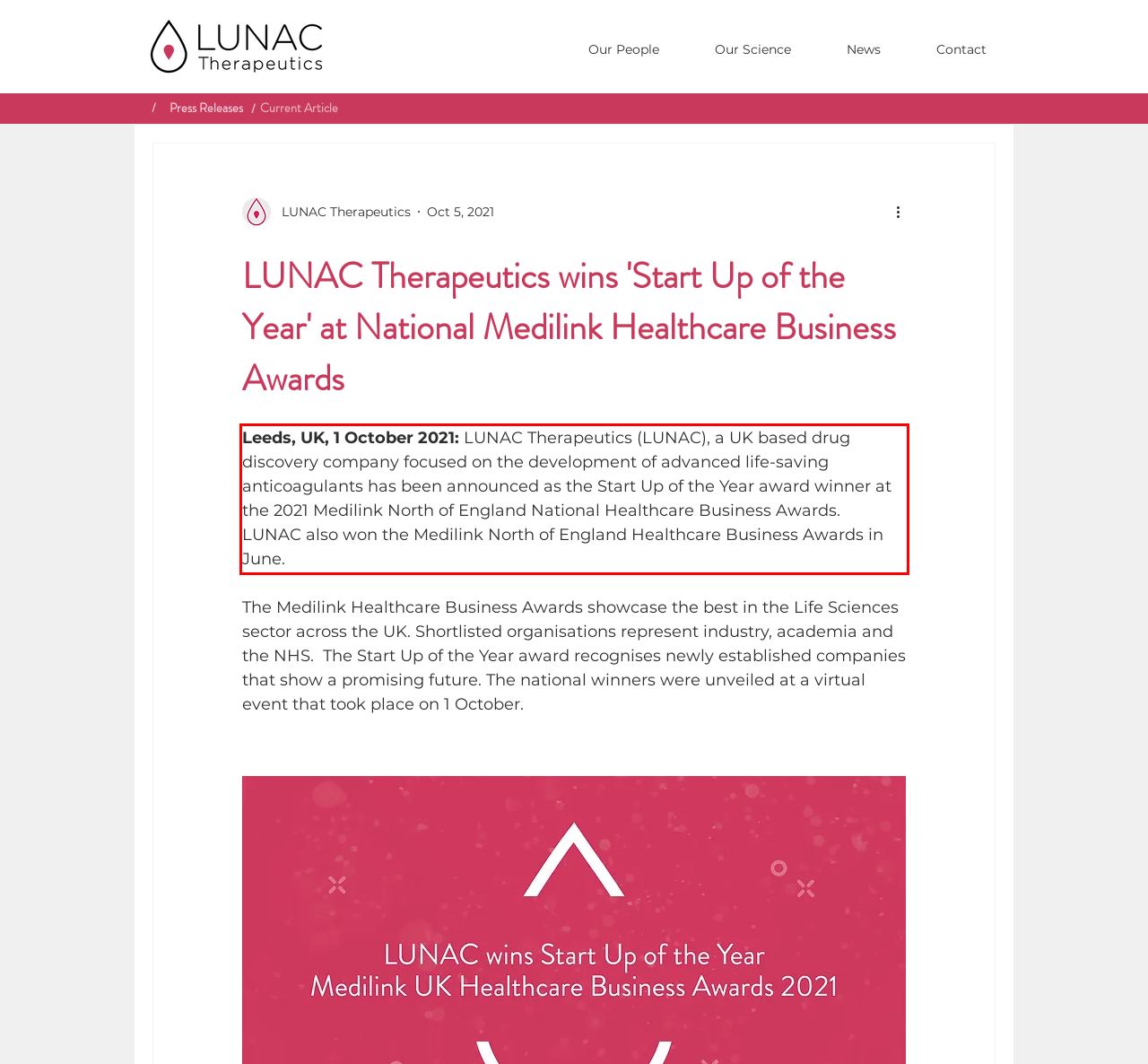Given the screenshot of the webpage, identify the red bounding box, and recognize the text content inside that red bounding box.

Leeds, UK, 1 October 2021: LUNAC Therapeutics (LUNAC), a UK based drug discovery company focused on the development of advanced life-saving anticoagulants has been announced as the Start Up of the Year award winner at the 2021 Medilink North of England National Healthcare Business Awards. LUNAC also won the Medilink North of England Healthcare Business Awards in June.